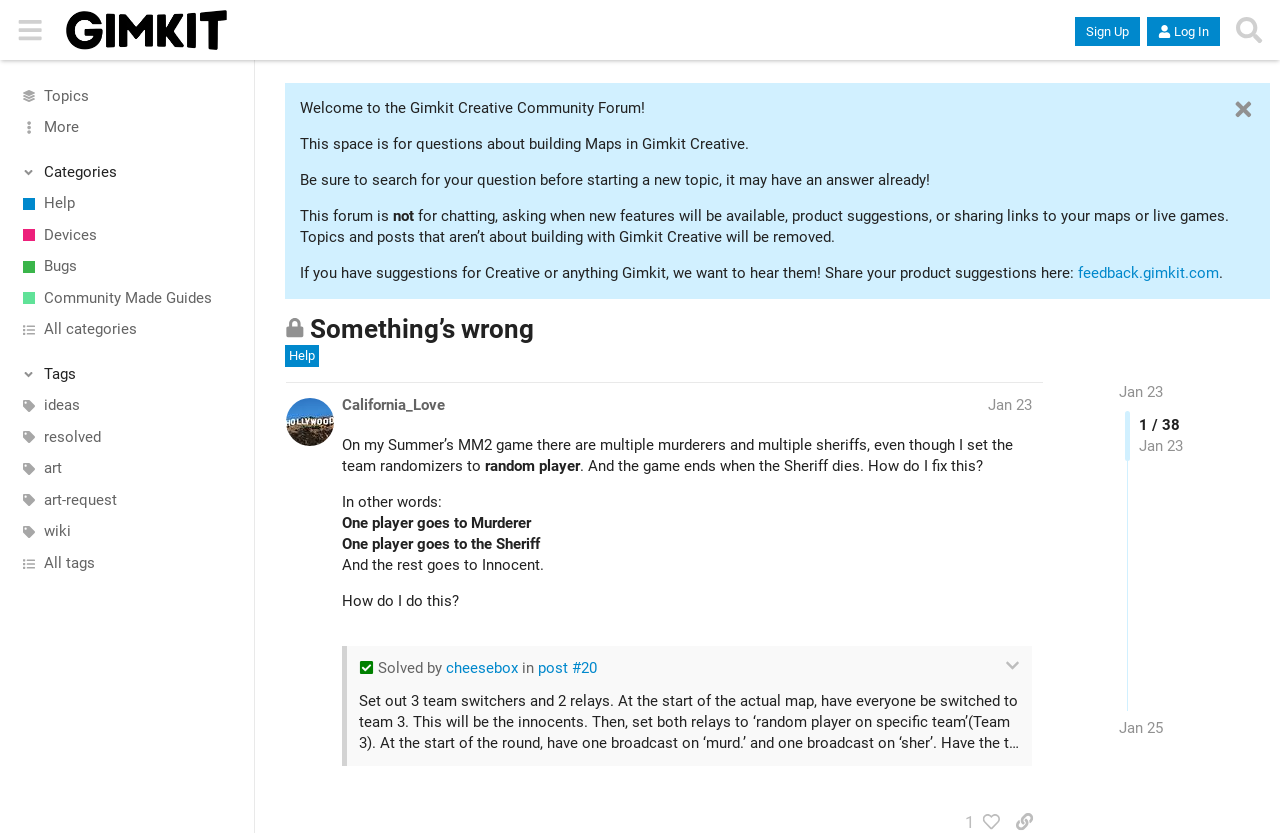Give an in-depth explanation of the webpage layout and content.

The webpage appears to be a forum discussion page on the Gimkit Creative Community Forum. At the top, there is a header section with a button to hide the sidebar, a link to Gimkit Creative, and buttons to sign up and log in. On the right side of the header, there are buttons for search and more options.

Below the header, there is a sidebar with links to various topics, including Help, Devices, Bugs, and Community Made Guides. Each link has an accompanying image. The sidebar also has sections for categories and tags, with expandable buttons and images.

The main content area of the page is divided into two sections. The top section has a welcome message and guidelines for using the forum, including a note that the forum is not for chatting or sharing links to maps or live games.

The bottom section is a discussion thread titled "Something's wrong" with a topic description and several posts. The topic description is "On my Summer's MM2 game there are multiple murderers and multiple sheriffs, even though I set the team randomizers to random player. And the game ends when the Sheriff dies." The posts include the original question, responses, and a solution marked as "Solved". Each post has a timestamp and the username of the poster. There are also images and links within the posts.

At the bottom of the page, there are links to navigate to other pages of the discussion thread, with a display of the current page number (1/38).